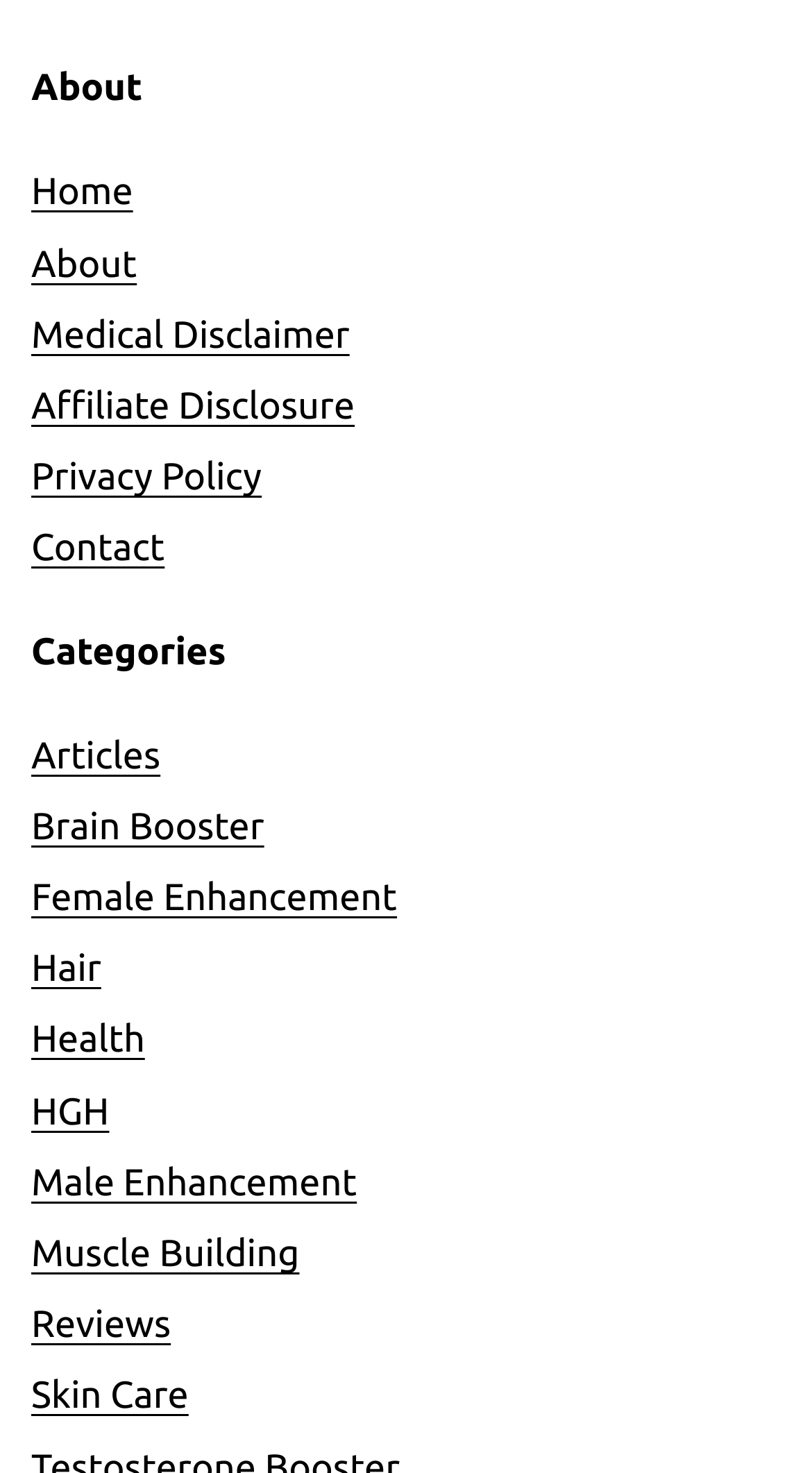How many links are there in the navigation?
Deliver a detailed and extensive answer to the question.

I counted the number of links in the navigation section, which are 'Home', 'About', 'Medical Disclaimer', 'Affiliate Disclosure', 'Privacy Policy', and 'Contact', totaling 6 links.